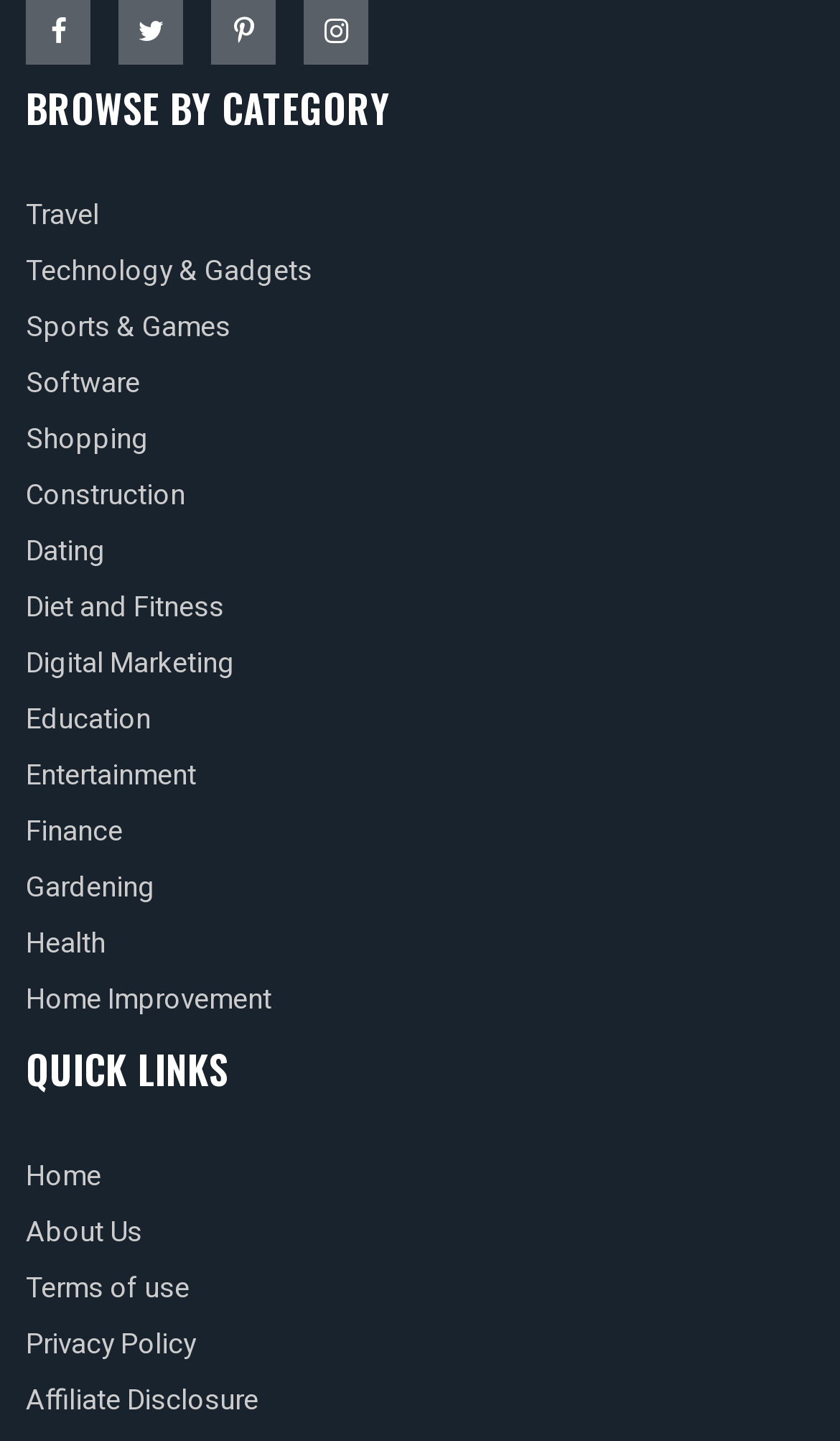Locate the bounding box coordinates of the UI element described by: "Dating". The bounding box coordinates should consist of four float numbers between 0 and 1, i.e., [left, top, right, bottom].

[0.031, 0.368, 0.126, 0.396]